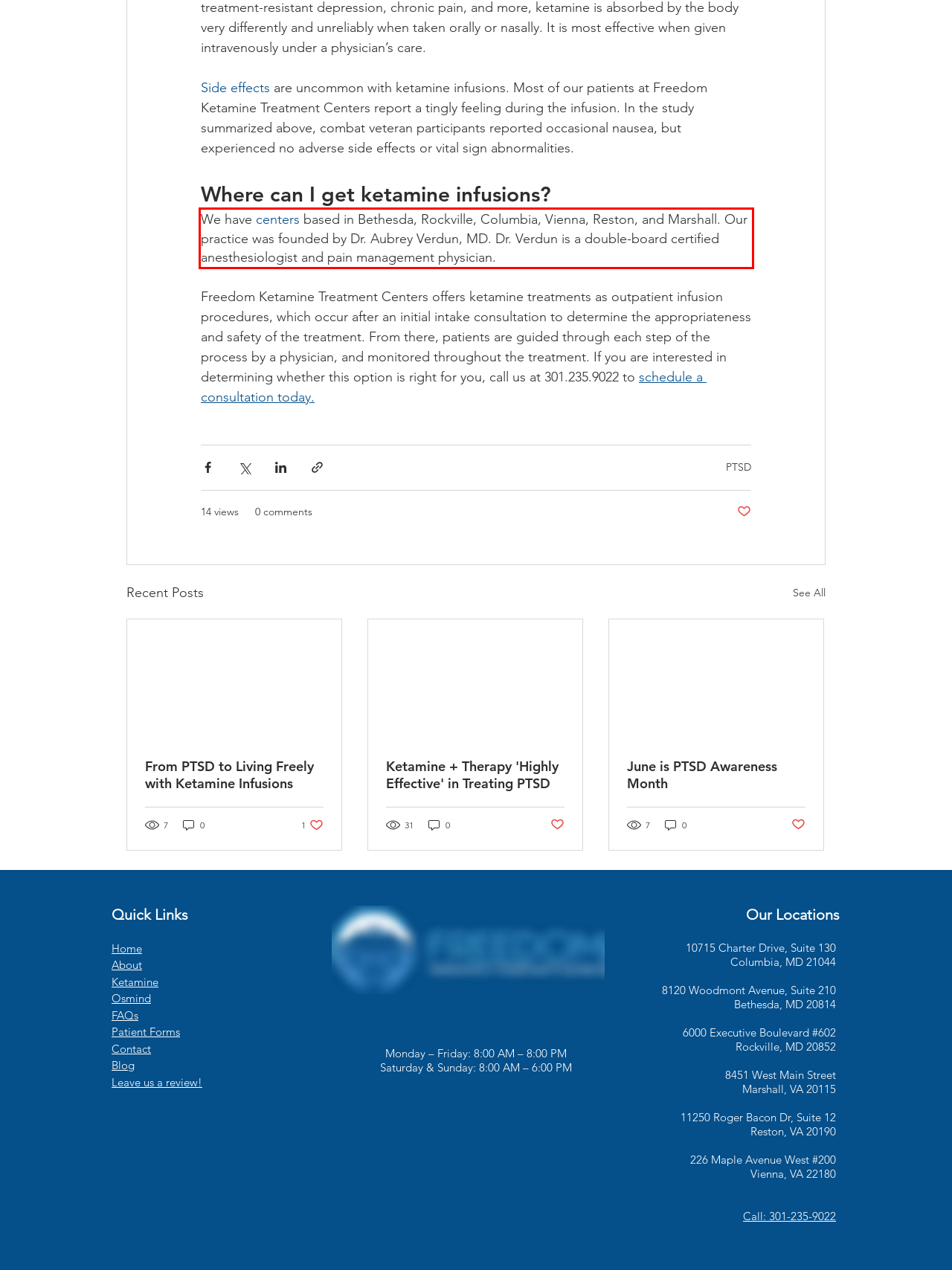From the screenshot of the webpage, locate the red bounding box and extract the text contained within that area.

We have centers based in Bethesda, Rockville, Columbia, Vienna, Reston, and Marshall. Our practice was founded by Dr. Aubrey Verdun, MD. Dr. Verdun is a double-board certified anesthesiologist and pain management physician.